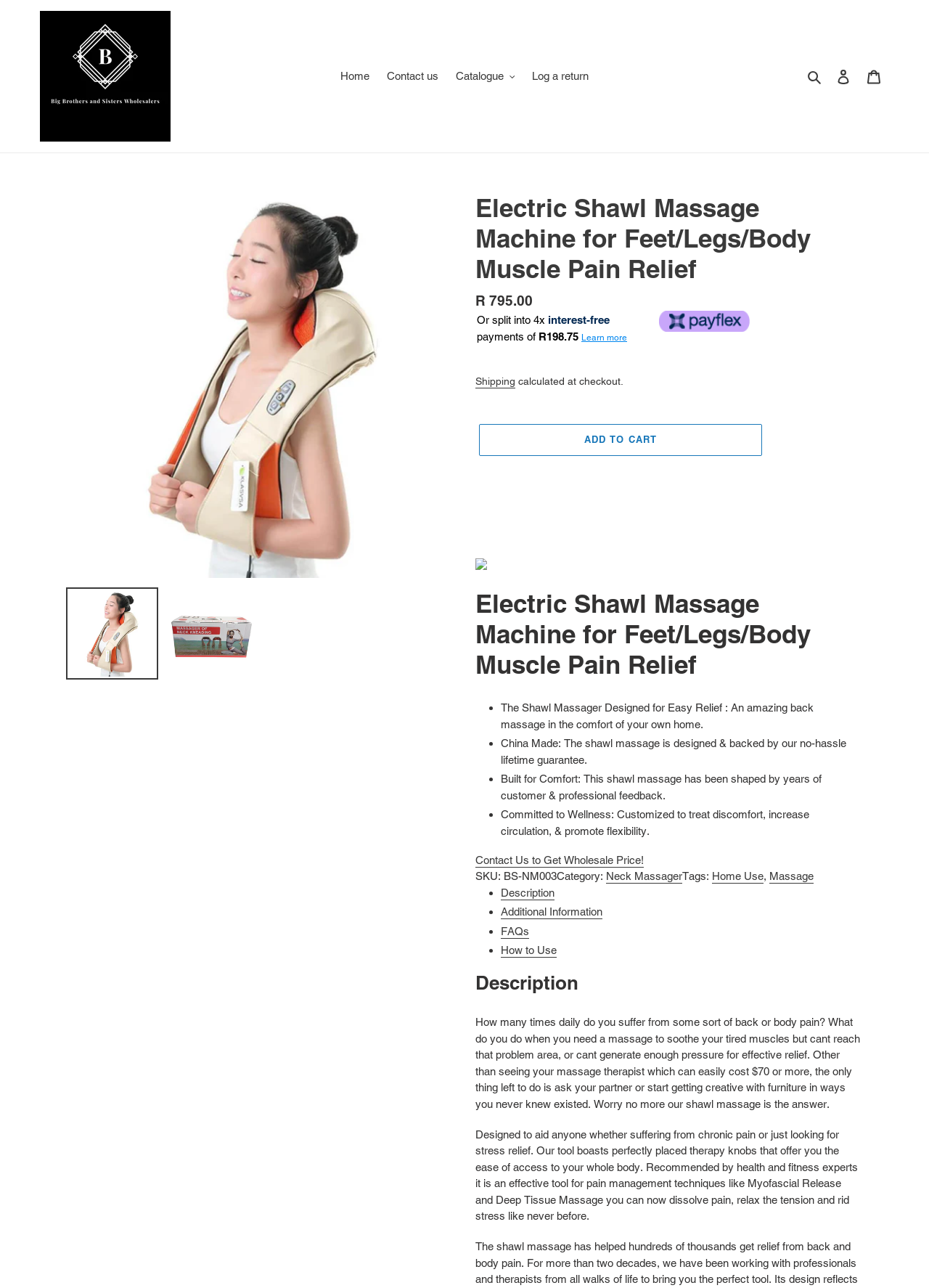Could you please study the image and provide a detailed answer to the question:
What is the name of the product?

I found the answer by looking at the heading element with the text 'Electric Shawl Massage Machine for Feet/Legs/Body Muscle Pain Relief' and the image with the same text. This suggests that the product being sold is an Electric Shawl Massage Machine.